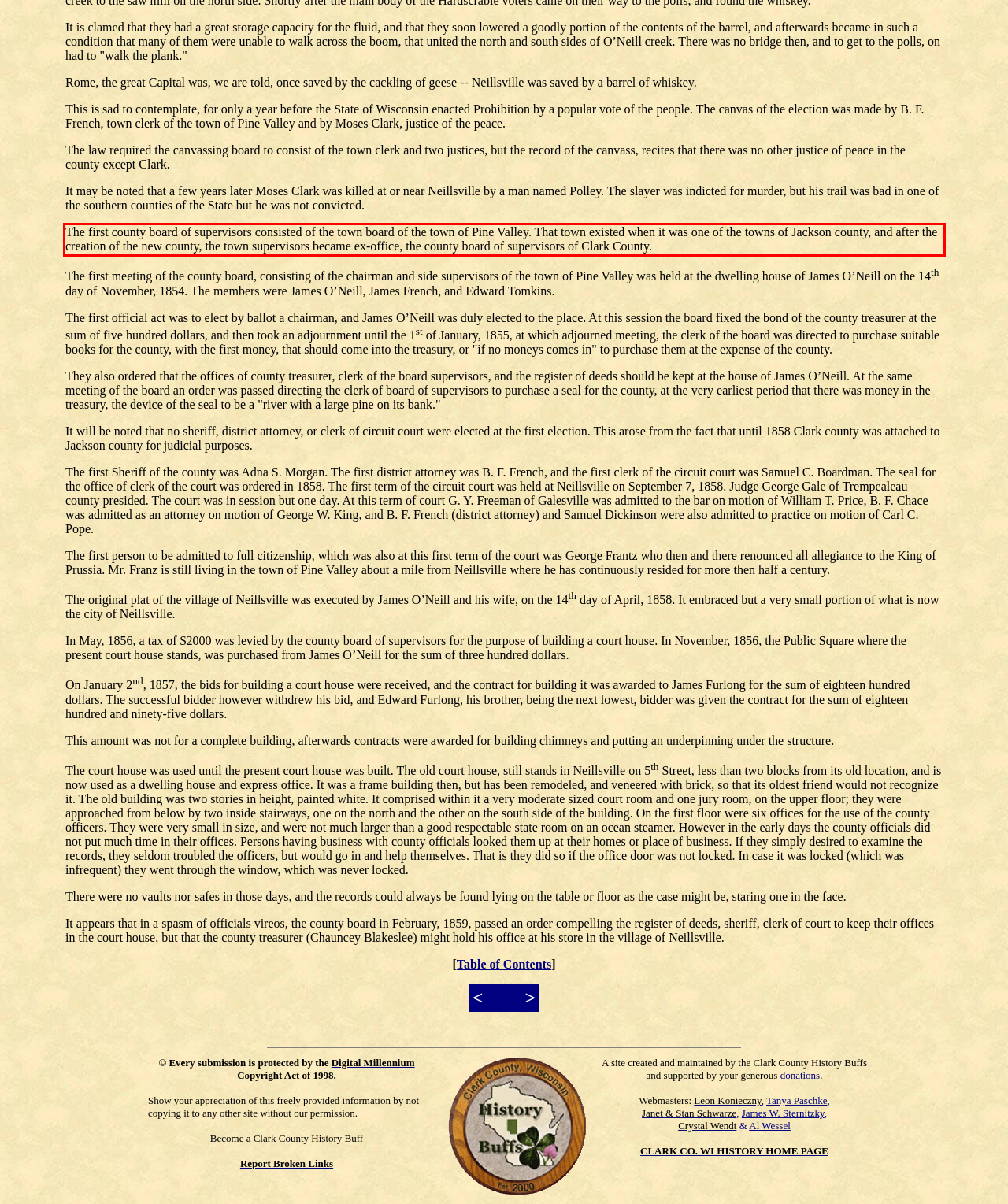Analyze the red bounding box in the provided webpage screenshot and generate the text content contained within.

The first county board of supervisors consisted of the town board of the town of Pine Valley. That town existed when it was one of the towns of Jackson county, and after the creation of the new county, the town supervisors became ex-office, the county board of supervisors of Clark County.